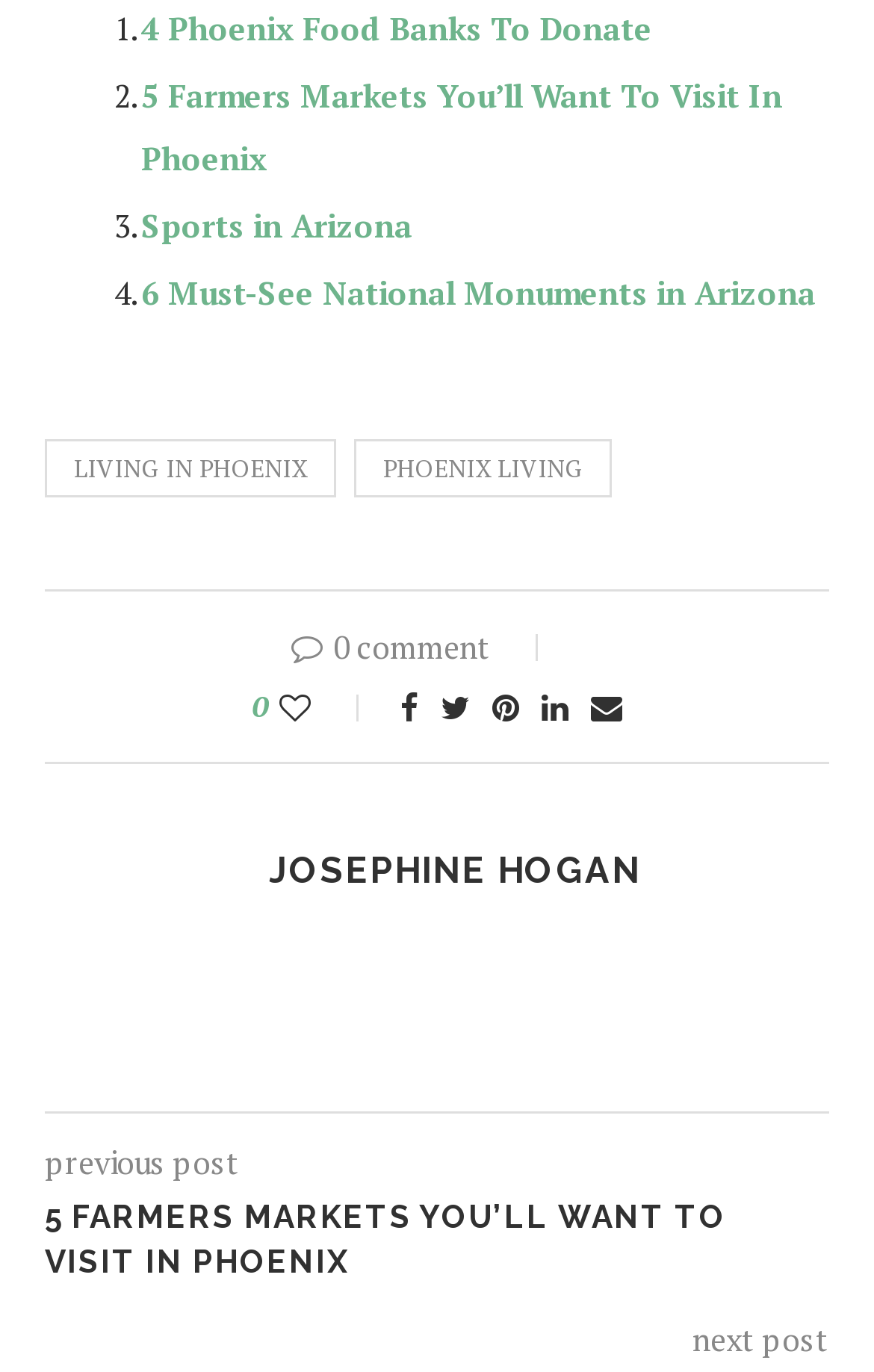What is the title of the previous post?
Answer the question using a single word or phrase, according to the image.

5 FARMERS MARKETS YOU’LL WANT TO VISIT IN PHOENIX